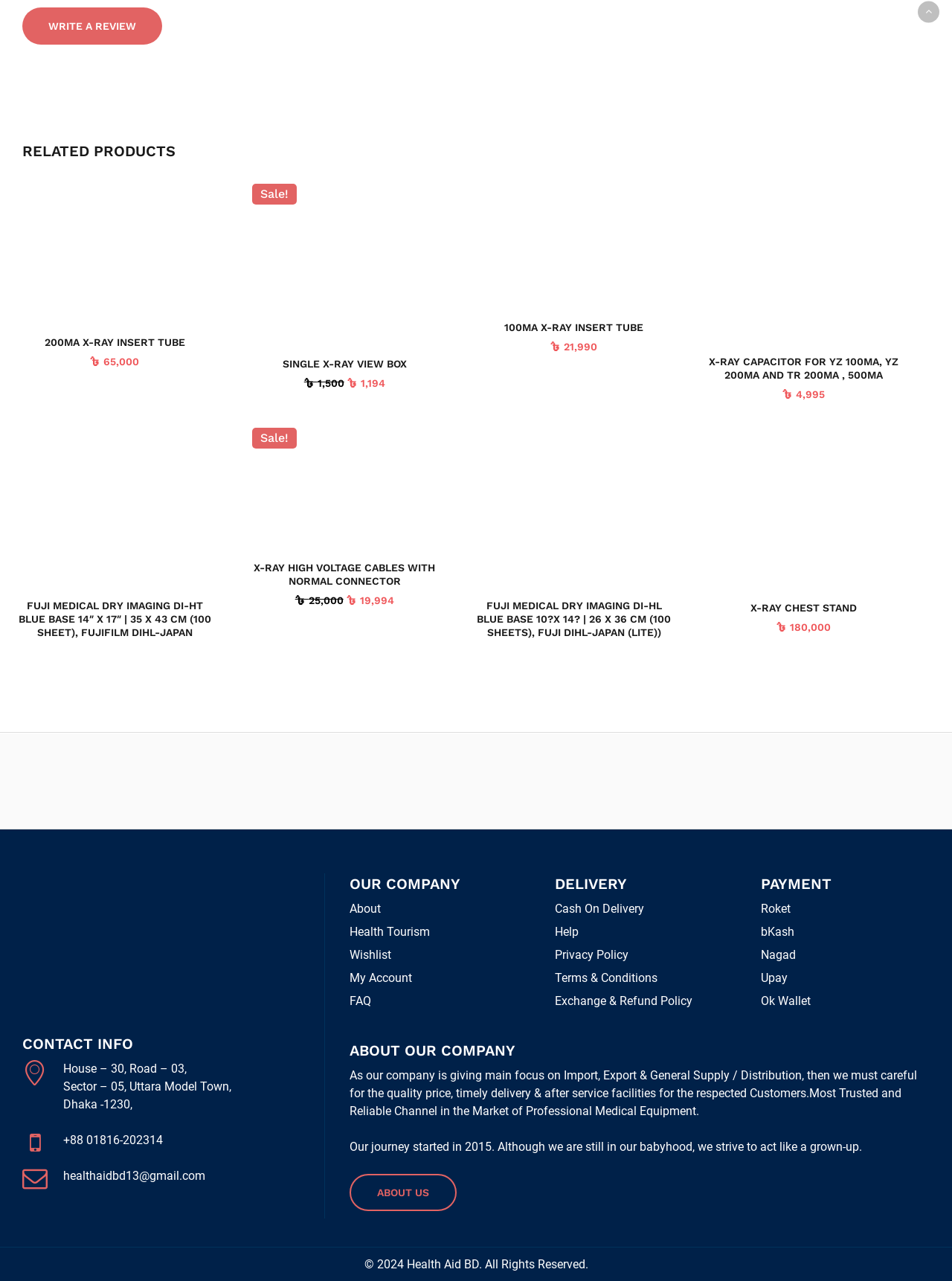Locate the bounding box coordinates of the area where you should click to accomplish the instruction: "View details of Single X-Ray view Box".

[0.257, 0.137, 0.467, 0.271]